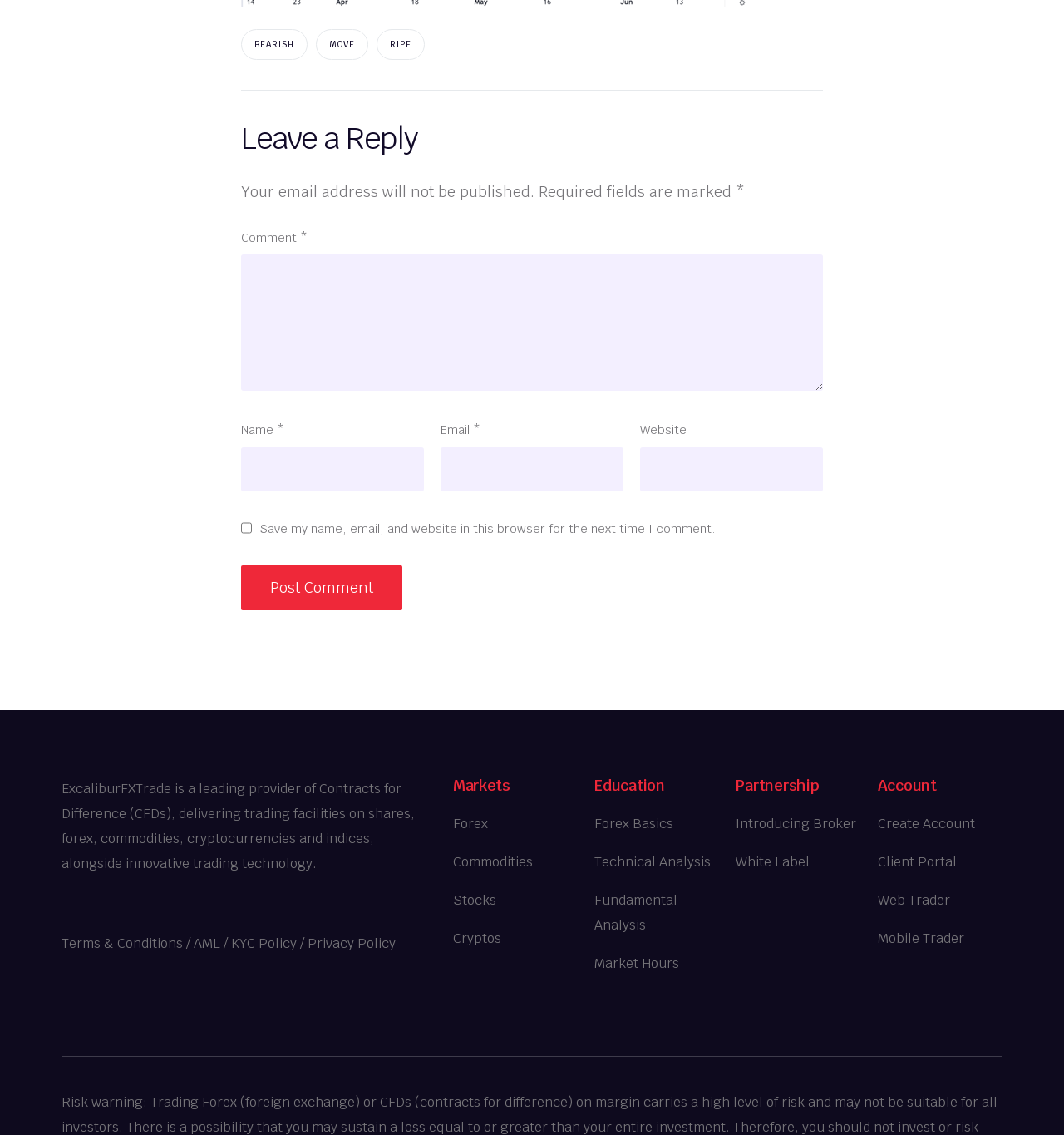Determine the bounding box coordinates for the HTML element mentioned in the following description: "parent_node: Email * aria-describedby="email-notes" name="email"". The coordinates should be a list of four floats ranging from 0 to 1, represented as [left, top, right, bottom].

[0.414, 0.394, 0.586, 0.433]